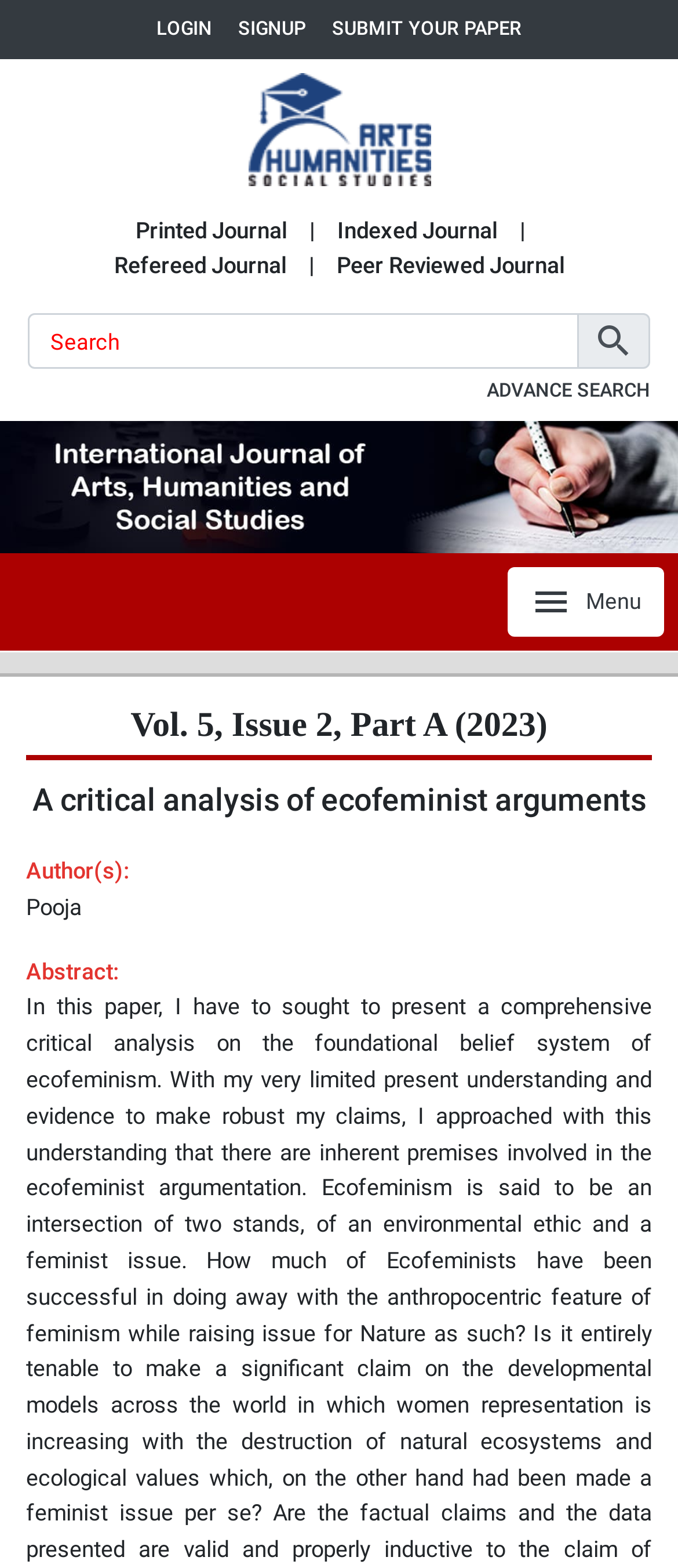Locate the bounding box coordinates of the area where you should click to accomplish the instruction: "Click on the 'Welcome' link".

None